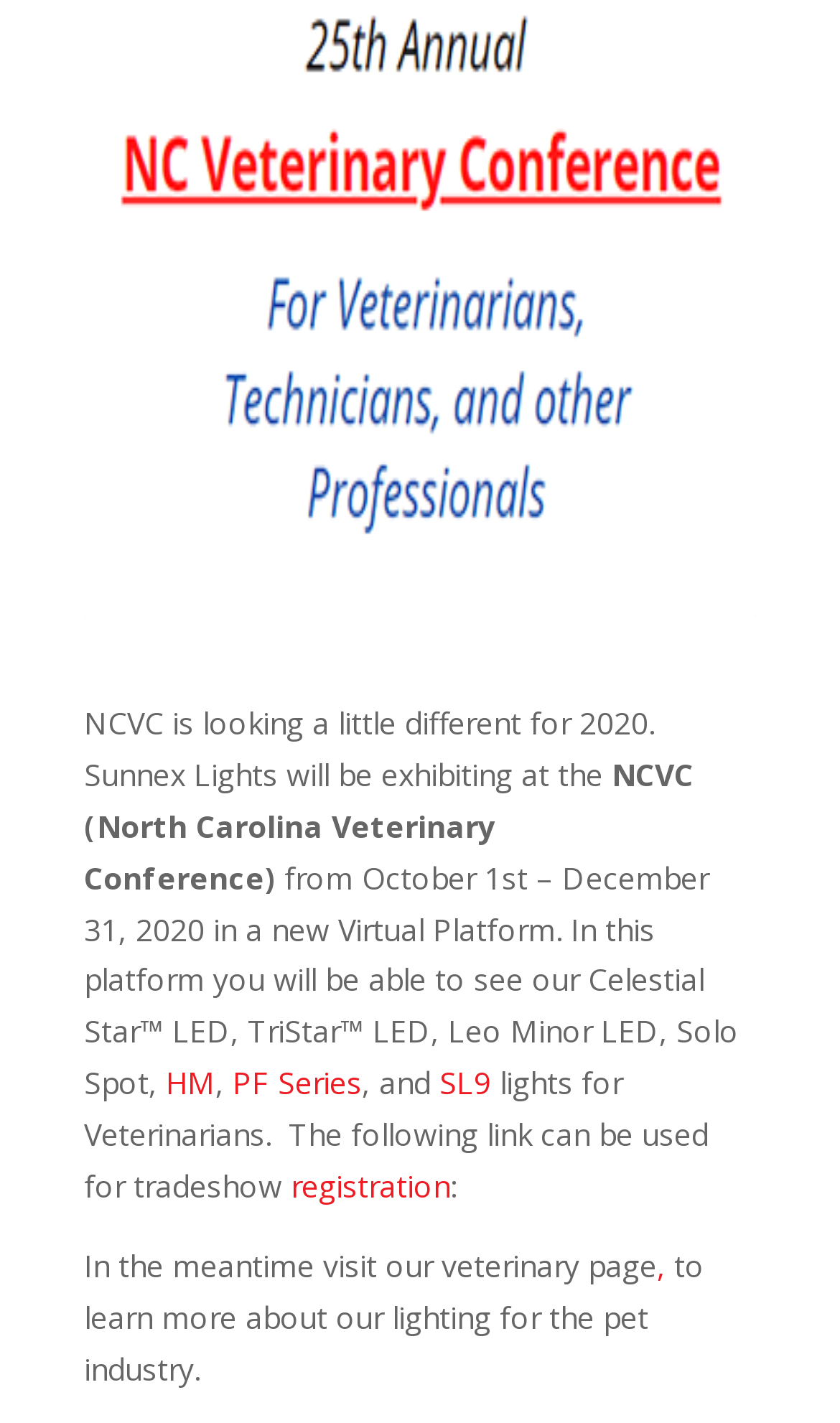From the given element description: "SL9", find the bounding box for the UI element. Provide the coordinates as four float numbers between 0 and 1, in the order [left, top, right, bottom].

[0.523, 0.746, 0.585, 0.775]